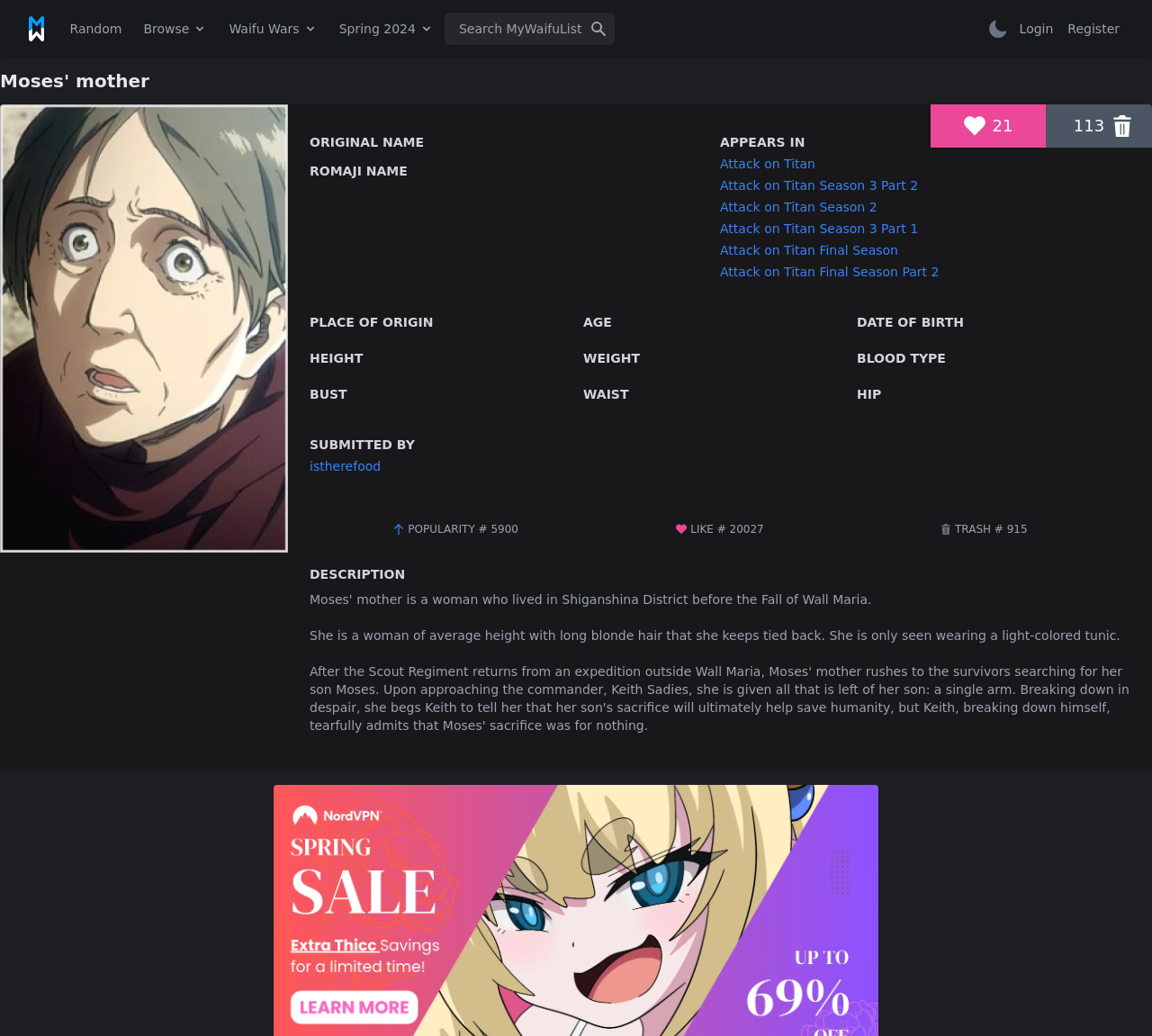Specify the bounding box coordinates of the area that needs to be clicked to achieve the following instruction: "Search MyWaifuList".

[0.386, 0.012, 0.533, 0.043]